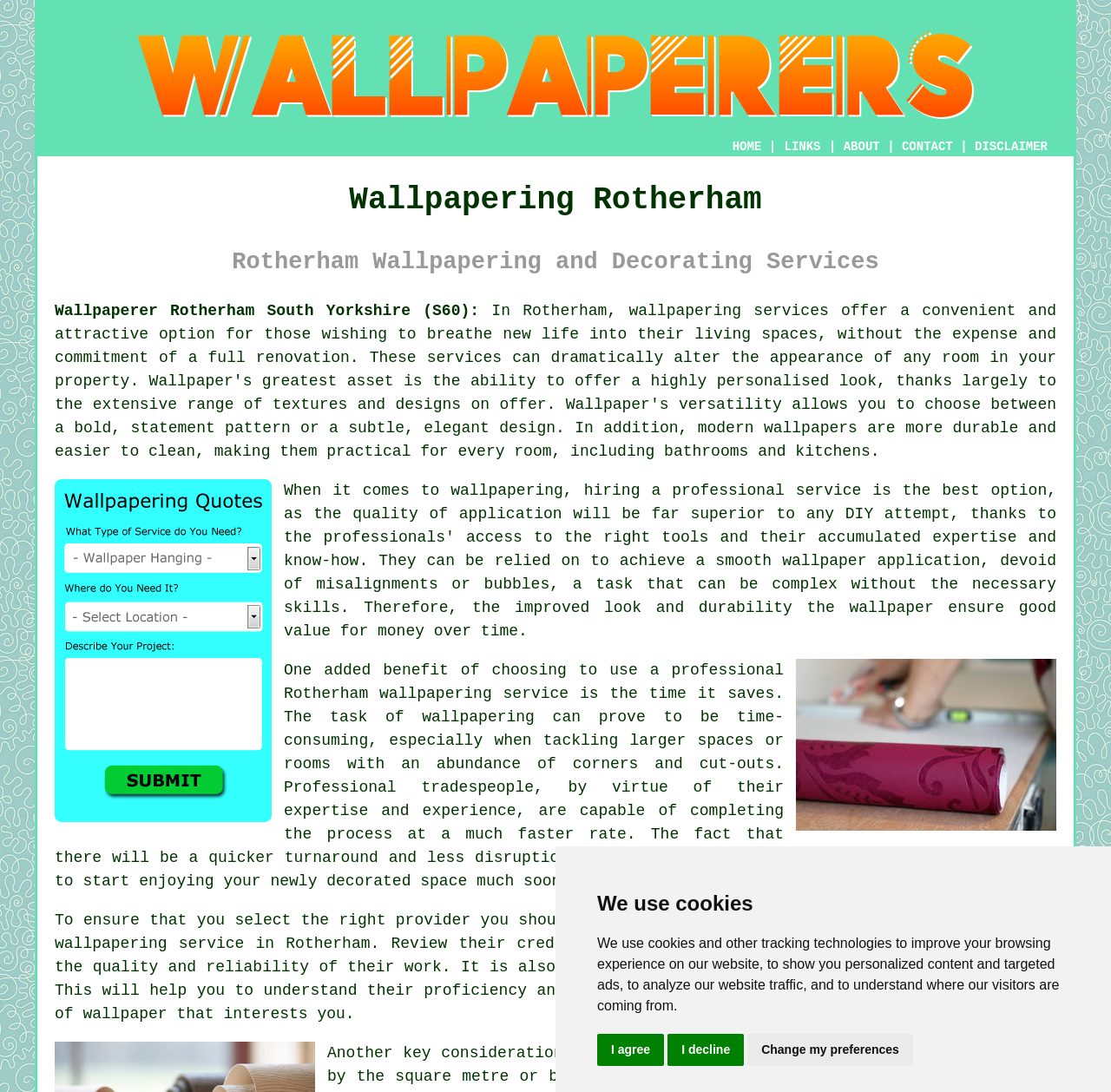Locate the bounding box coordinates of the clickable region to complete the following instruction: "Explore 'Mama Gear'."

None